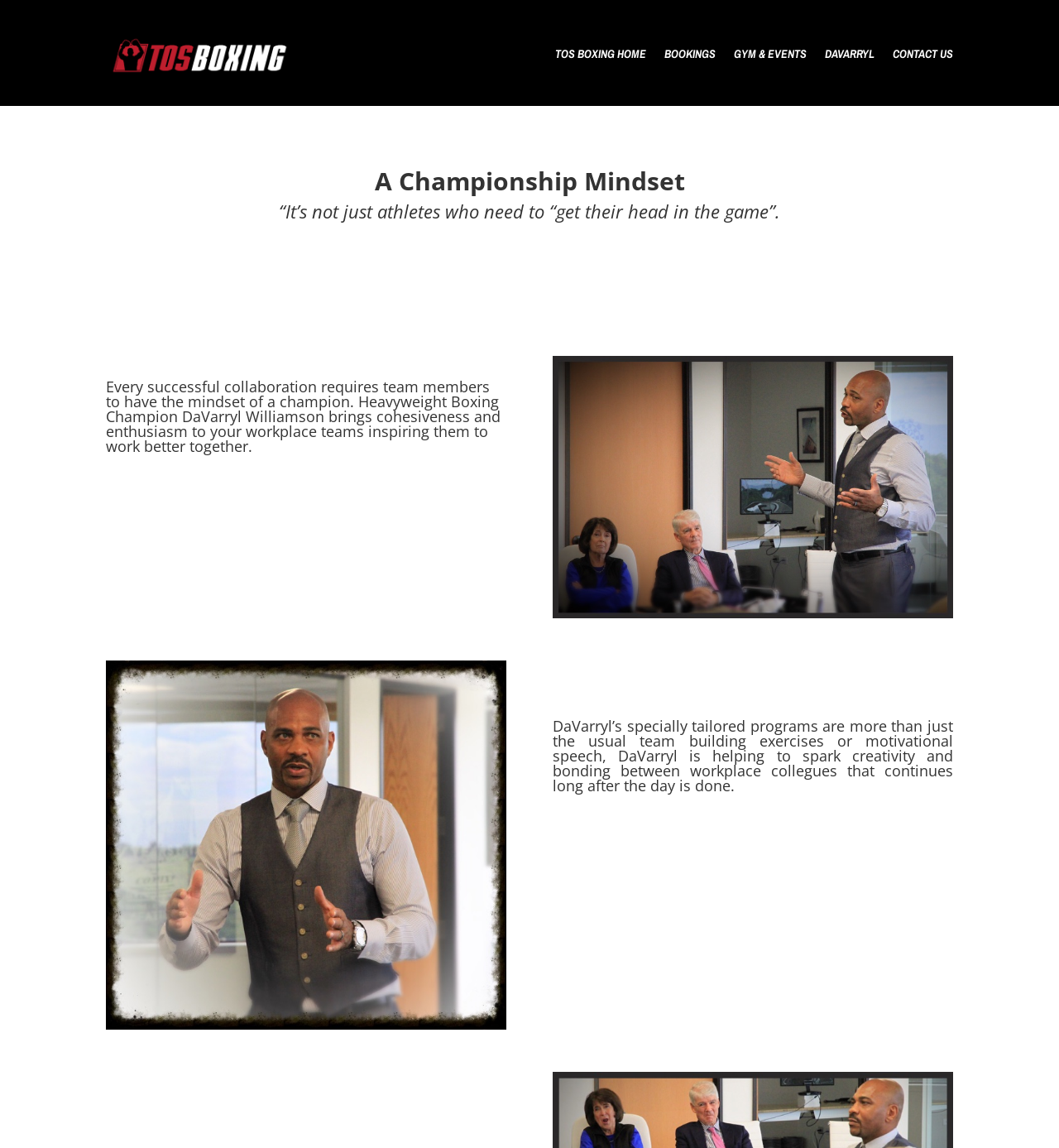Provide a short, one-word or phrase answer to the question below:
What is the name of the boxing gym?

TOS Boxing Gym